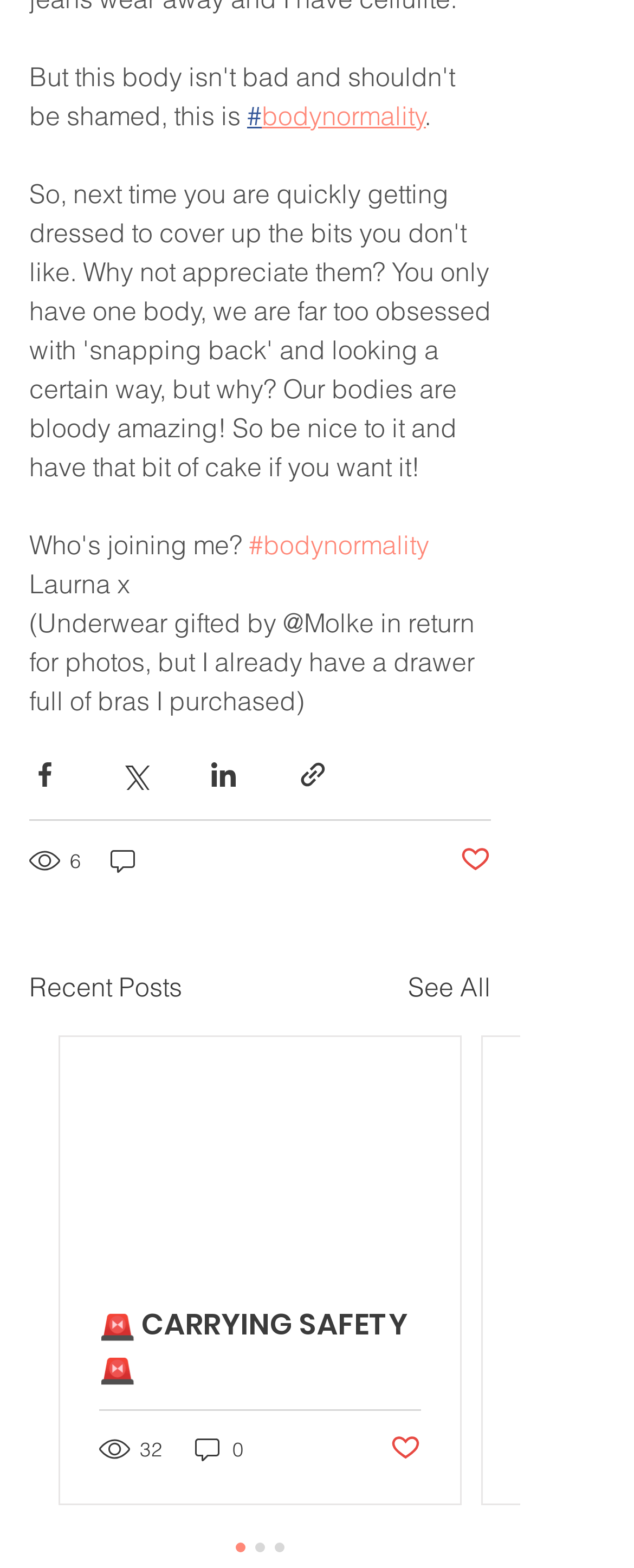Pinpoint the bounding box coordinates for the area that should be clicked to perform the following instruction: "Click the Share via Facebook button".

[0.046, 0.484, 0.095, 0.504]